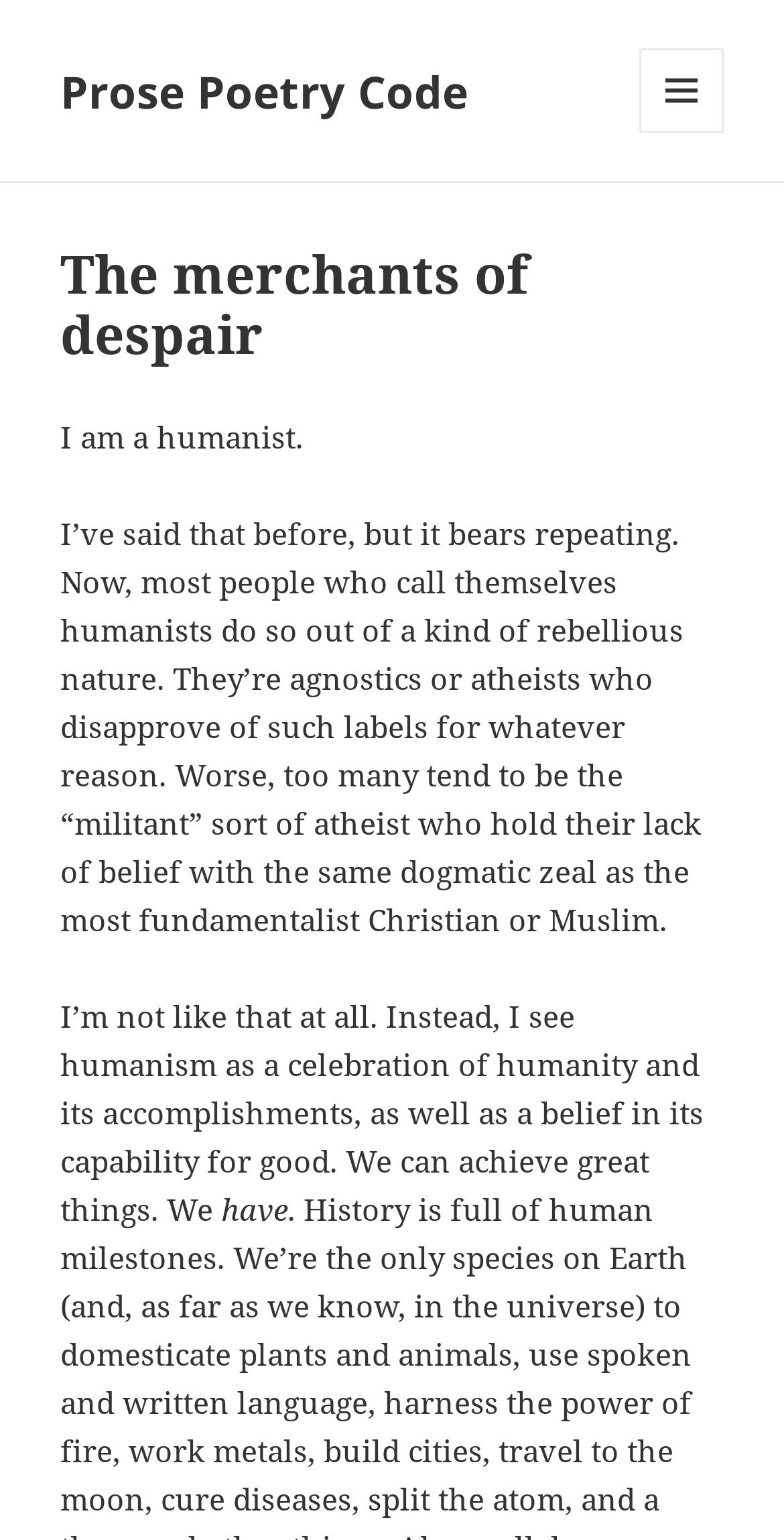What is the author's opinion about human capability? From the image, respond with a single word or brief phrase.

humans can achieve great things